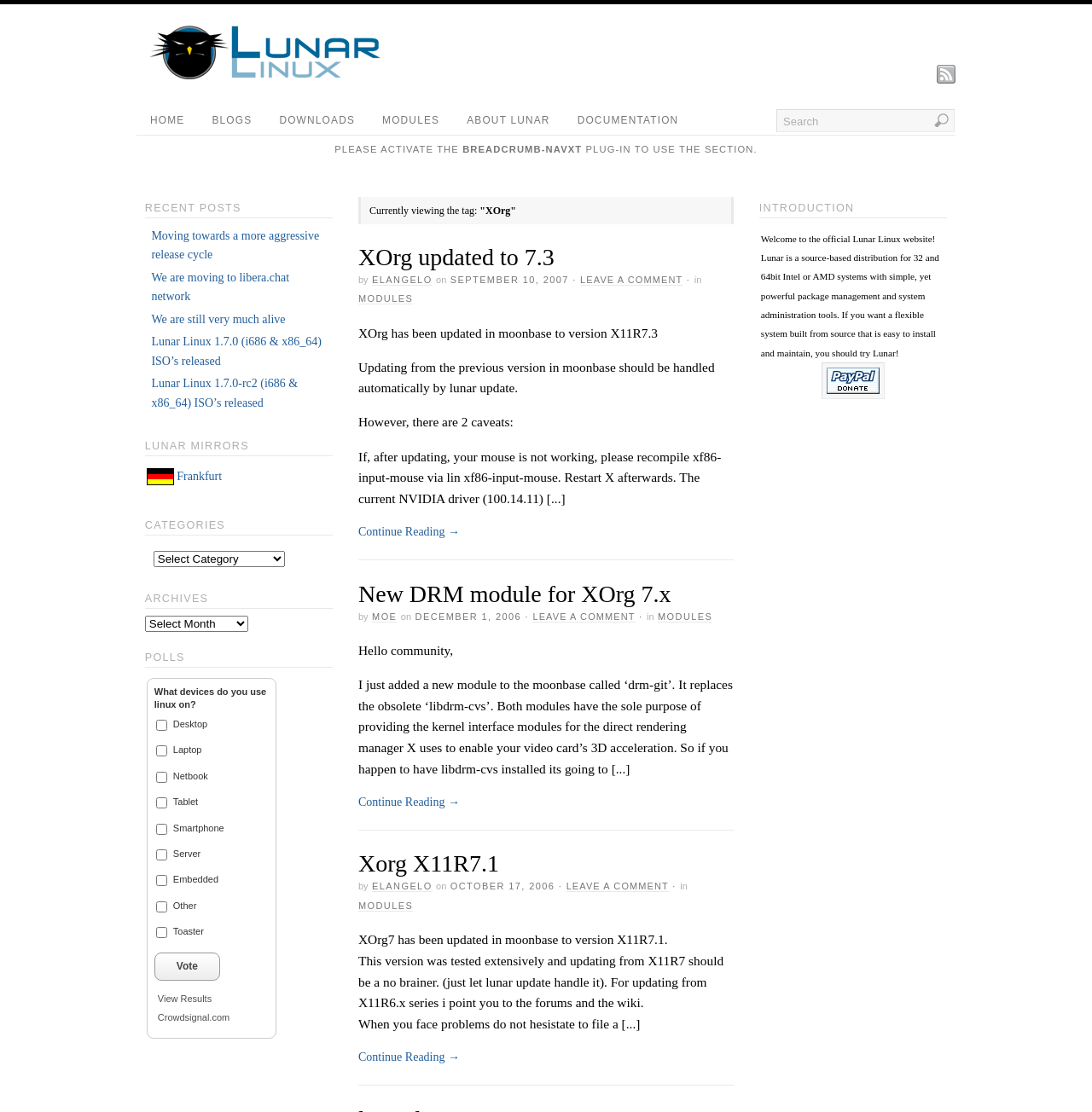Provide an in-depth caption for the contents of the webpage.

The webpage is a blog or news article page from Lunar Linux, with a focus on articles tagged with "XOrg". At the top, there is a logo and a navigation menu with links to "HOME", "BLOGS", "DOWNLOADS", "MODULES", "ABOUT LUNAR", and "DOCUMENTATION". 

Below the navigation menu, there is a search bar with a "Go" button. To the right of the search bar, there is a message asking users to activate a plugin to use the section.

The main content of the page is a list of articles, each with a heading, author, date, and a brief summary. The articles are listed in a vertical column, with the most recent article at the top. Each article has a "Continue Reading →" link at the bottom.

The articles are related to XOrg, with topics such as updates to XOrg 7.3, new DRM modules, and issues with mouse functionality after updating. The articles are written by different authors, including ELANGELO and MOE.

On the right side of the page, there are several sections, including "RECENT POSTS", "LUNAR MIRRORS", "CATEGORIES", "ARCHIVES", and "POLLS". The "RECENT POSTS" section lists several recent articles, while the "LUNAR MIRRORS" section lists several mirrors for downloading Lunar Linux. The "CATEGORIES" and "ARCHIVES" sections are dropdown menus, and the "POLLS" section has a question about what devices users use Linux on, with options for desktop and laptop.